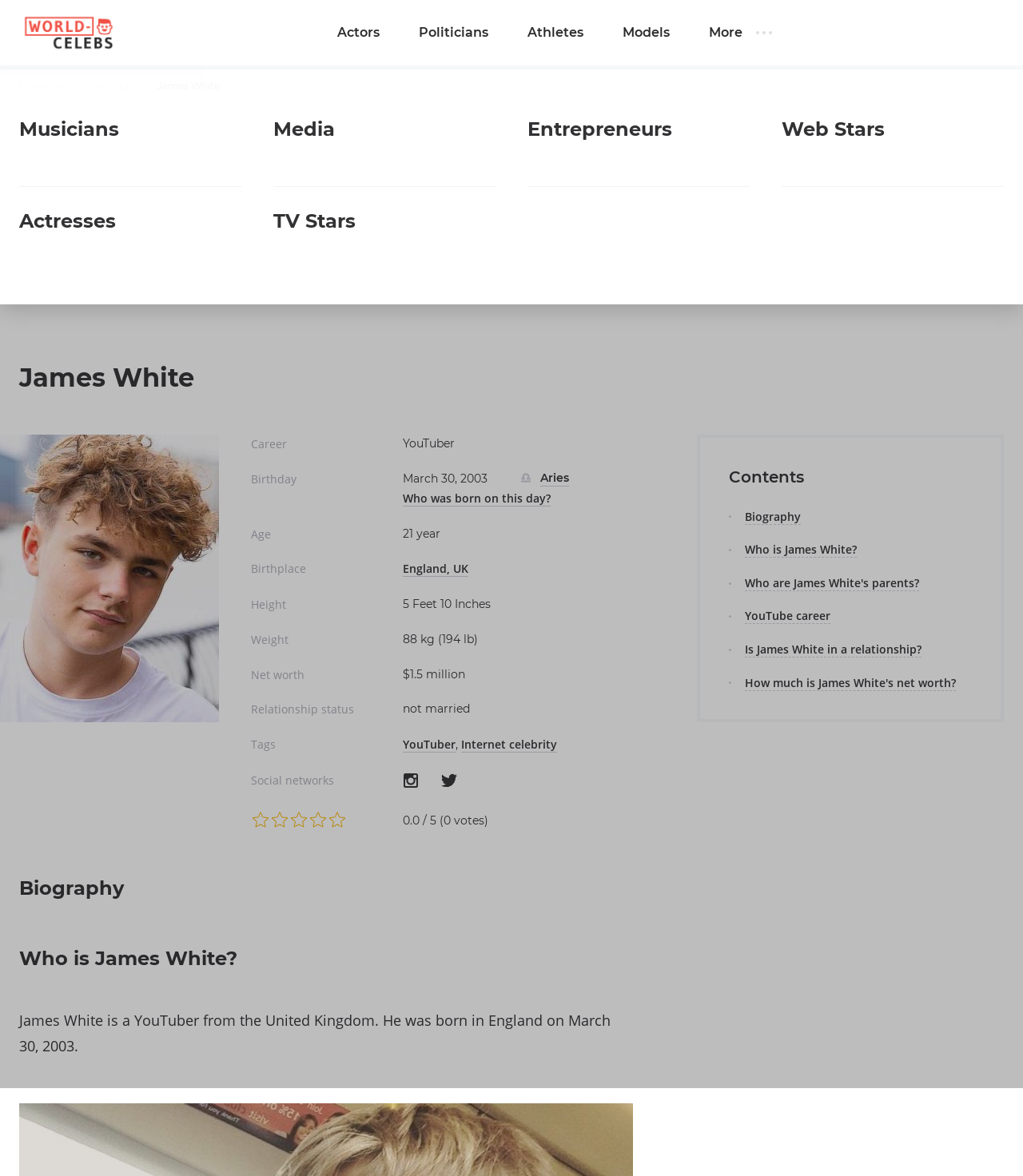Locate the bounding box of the UI element described in the following text: "Who is James White?".

[0.728, 0.461, 0.838, 0.474]